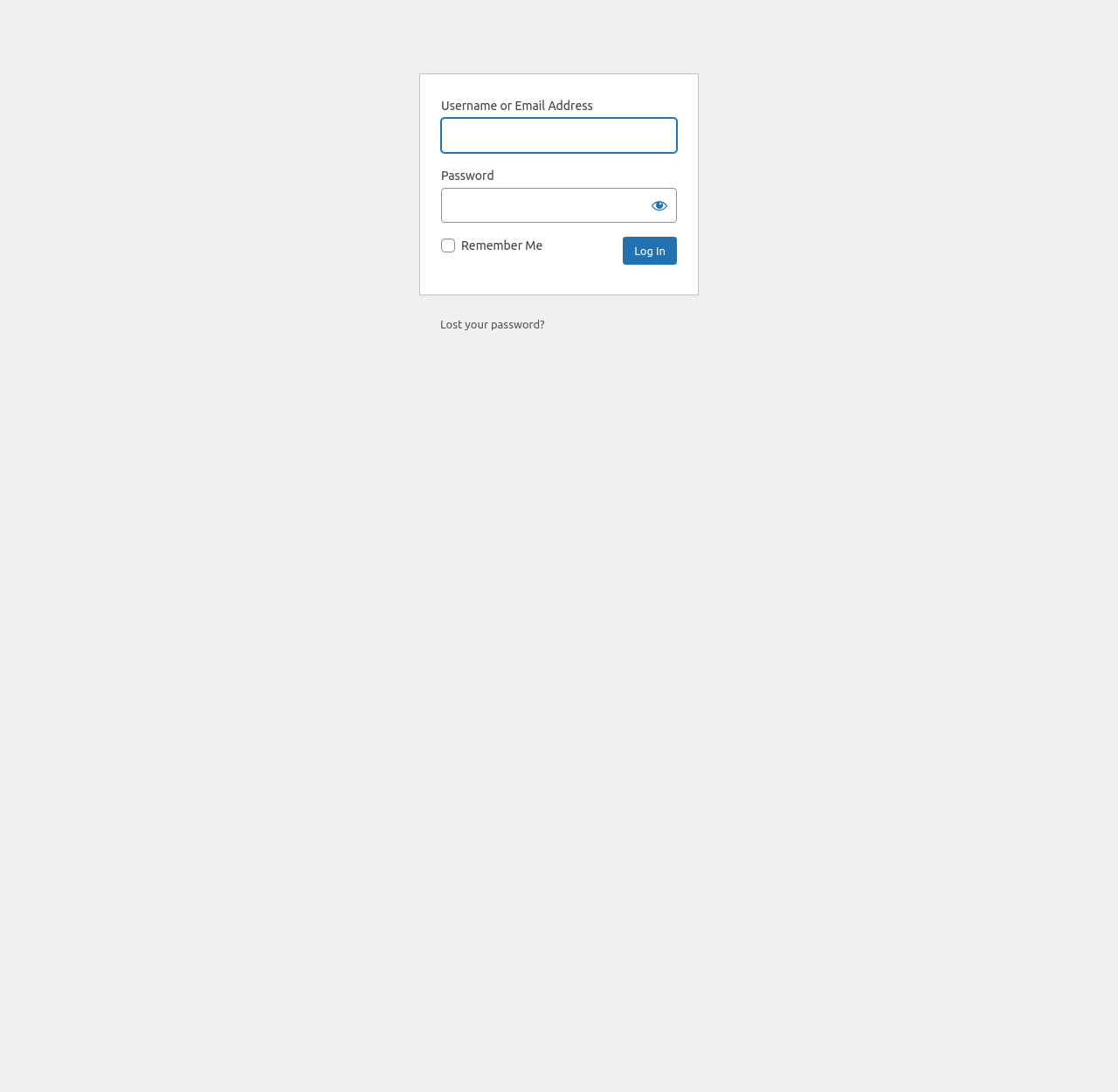What is the function of the 'Show password' button?
Refer to the screenshot and deliver a thorough answer to the question presented.

The 'Show password' button is located next to the password textbox, indicating that its function is to reveal the password that the user has entered, making it visible to the user.